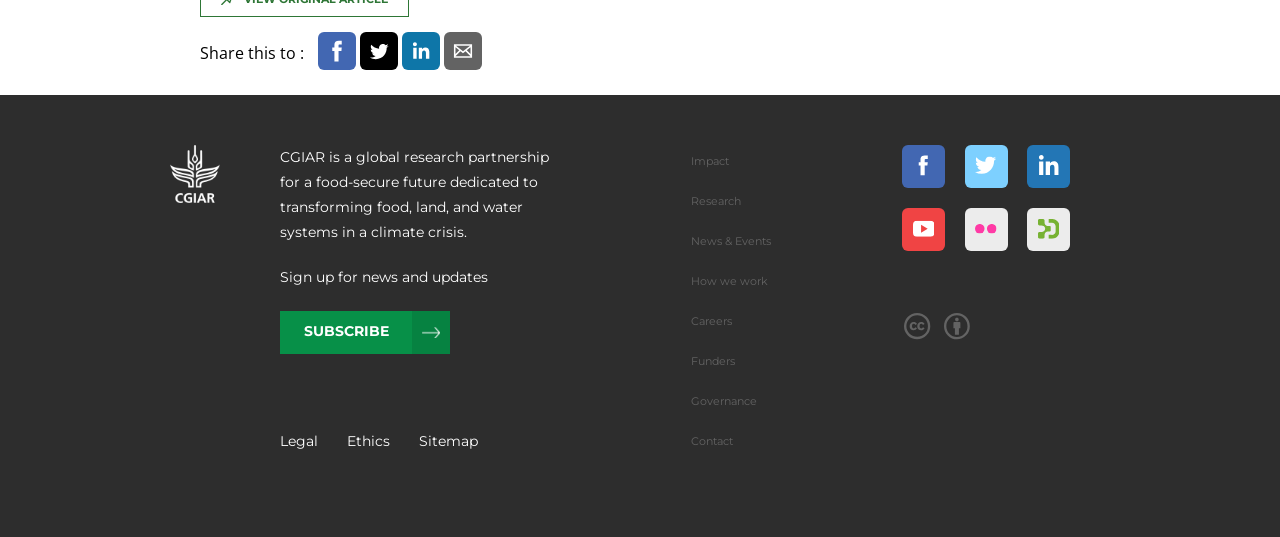Provide the bounding box coordinates for the UI element that is described by this text: "Ethics". The coordinates should be in the form of four float numbers between 0 and 1: [left, top, right, bottom].

[0.271, 0.804, 0.305, 0.837]